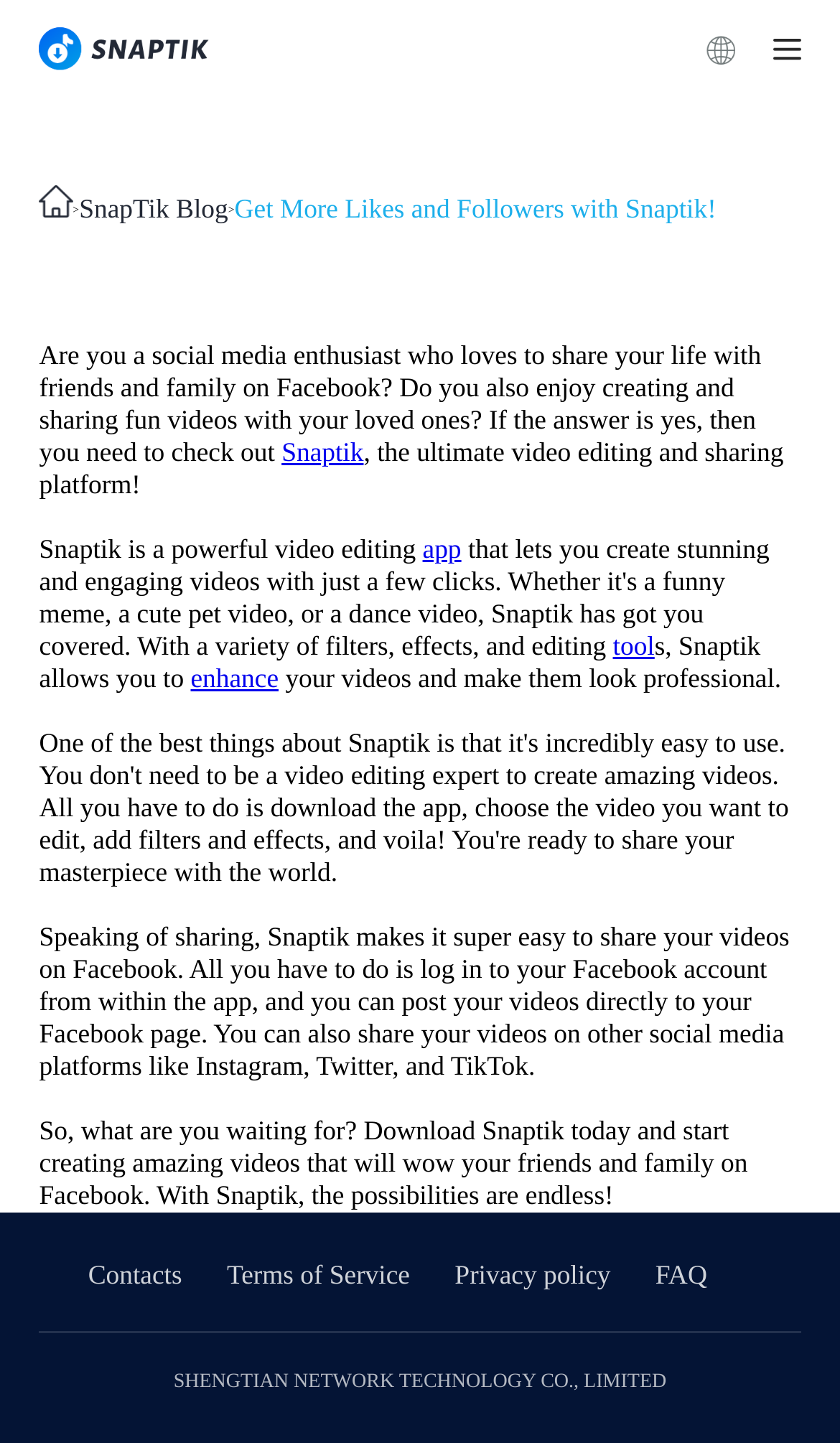Find the bounding box coordinates for the element that must be clicked to complete the instruction: "Read the article about Snaptik". The coordinates should be four float numbers between 0 and 1, indicated as [left, top, right, bottom].

[0.047, 0.236, 0.953, 0.841]